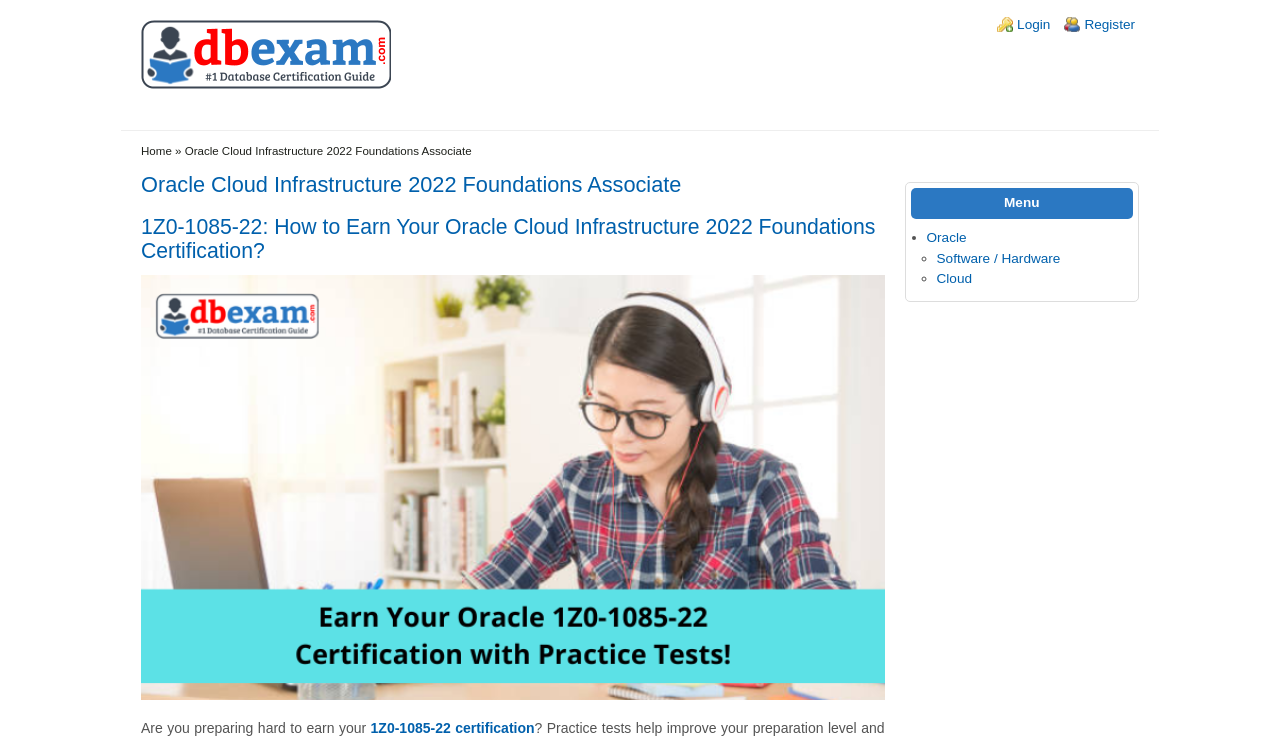Please find the main title text of this webpage.

Oracle Cloud Infrastructure 2022 Foundations Associate